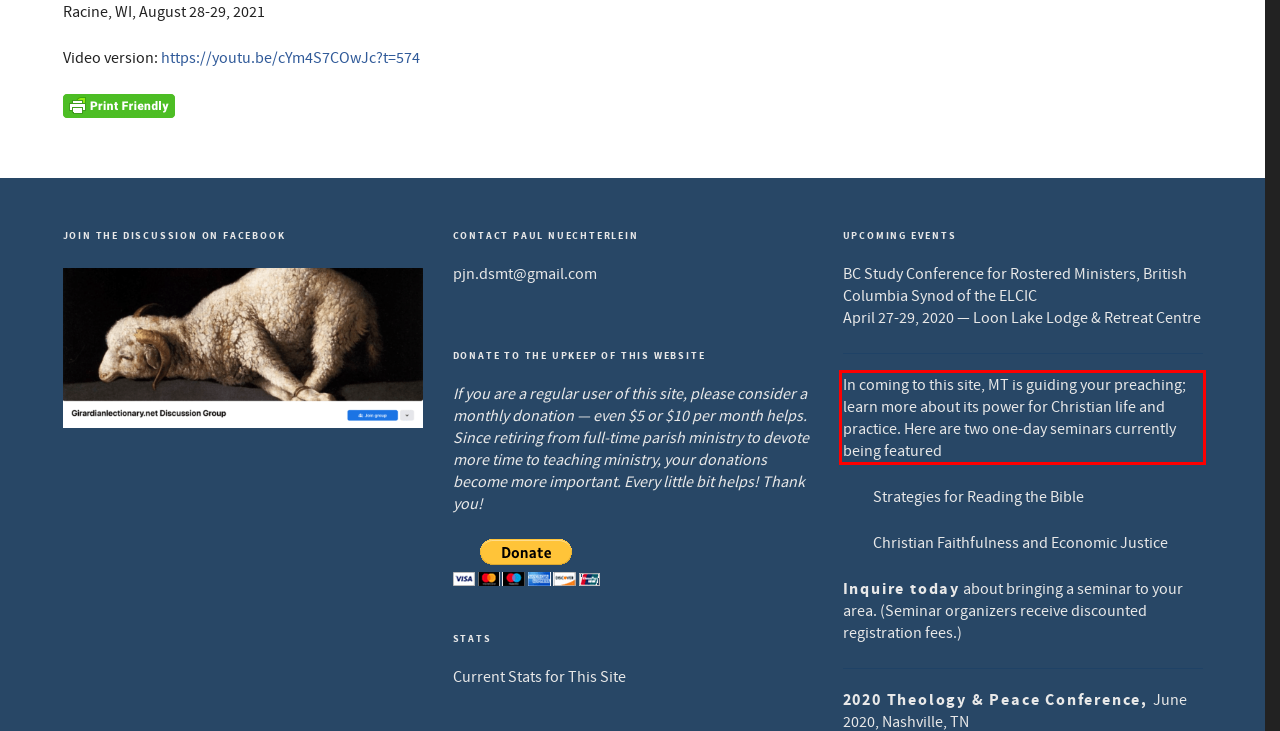Given a screenshot of a webpage, identify the red bounding box and perform OCR to recognize the text within that box.

In coming to this site, MT is guiding your preaching; learn more about its power for Christian life and practice. Here are two one-day seminars currently being featured